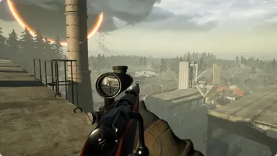What type of environment is depicted?
Could you please answer the question thoroughly and with as much detail as possible?

The environment depicted is post-apocalyptic, which is evident from the distant buildings and industrial structures shown in the screenshot, reflecting a desolate and devastated urban landscape.